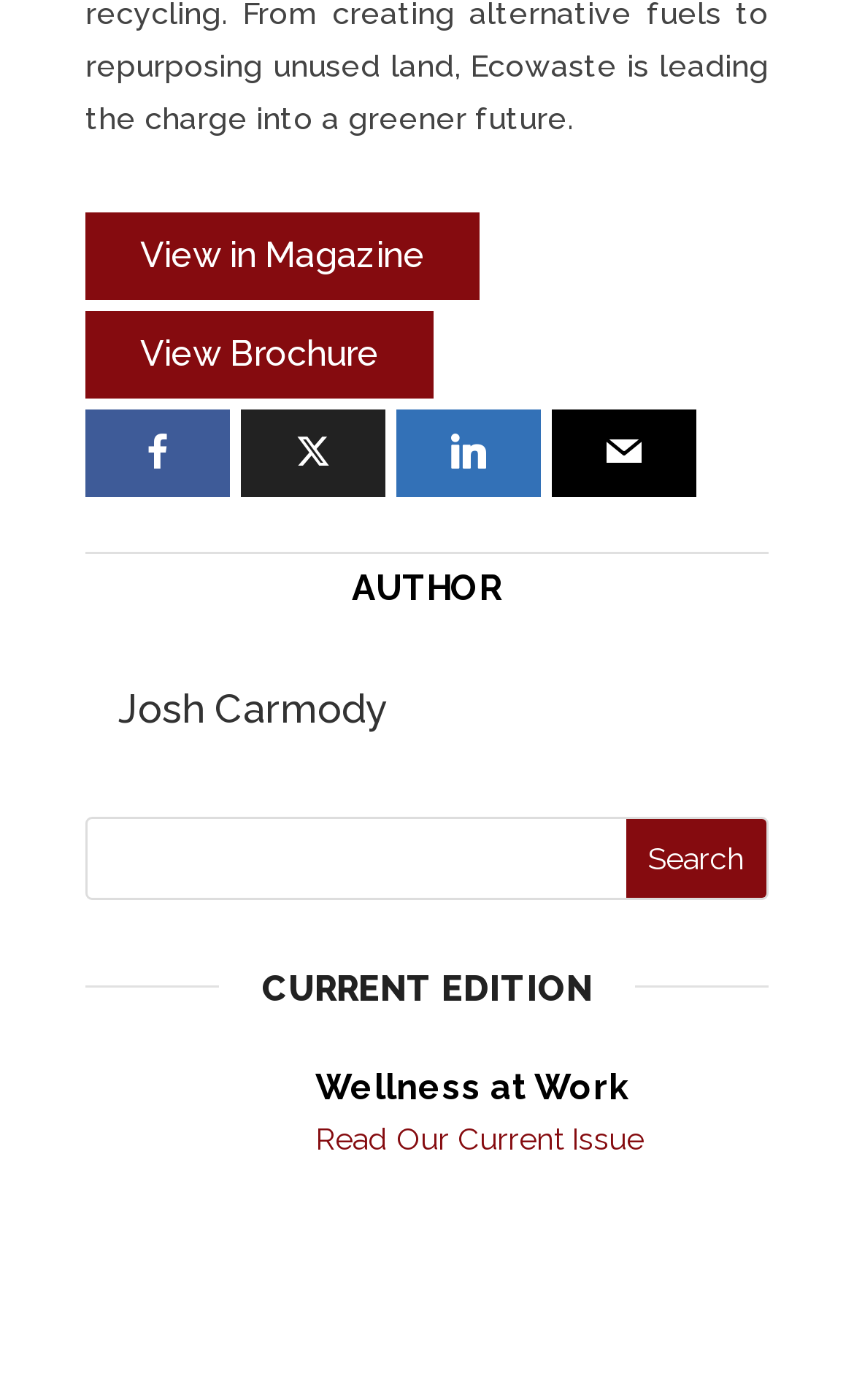Identify and provide the bounding box for the element described by: "Email".

[0.646, 0.292, 0.815, 0.354]